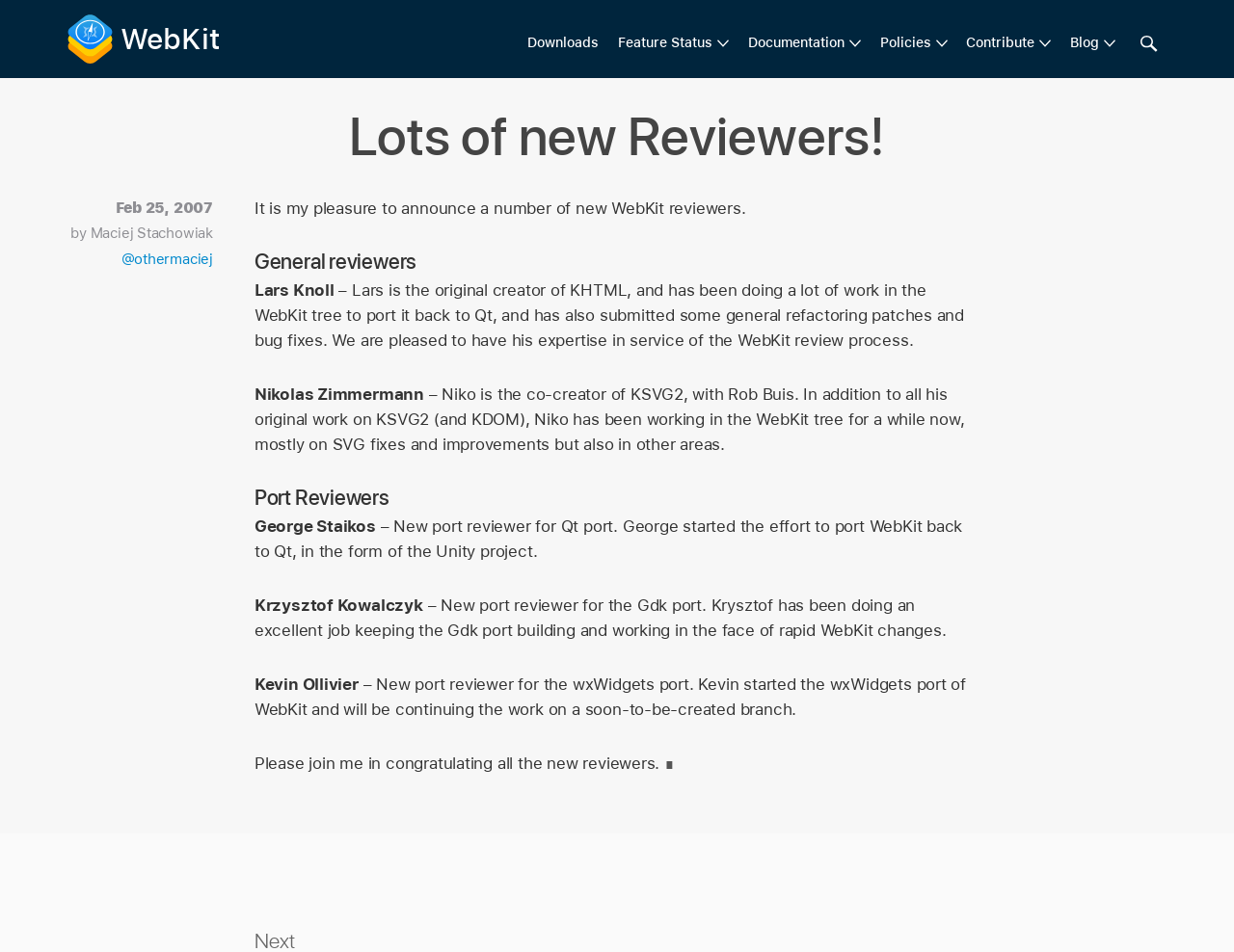How many new reviewers are announced in the blog post?
Please provide a single word or phrase in response based on the screenshot.

5